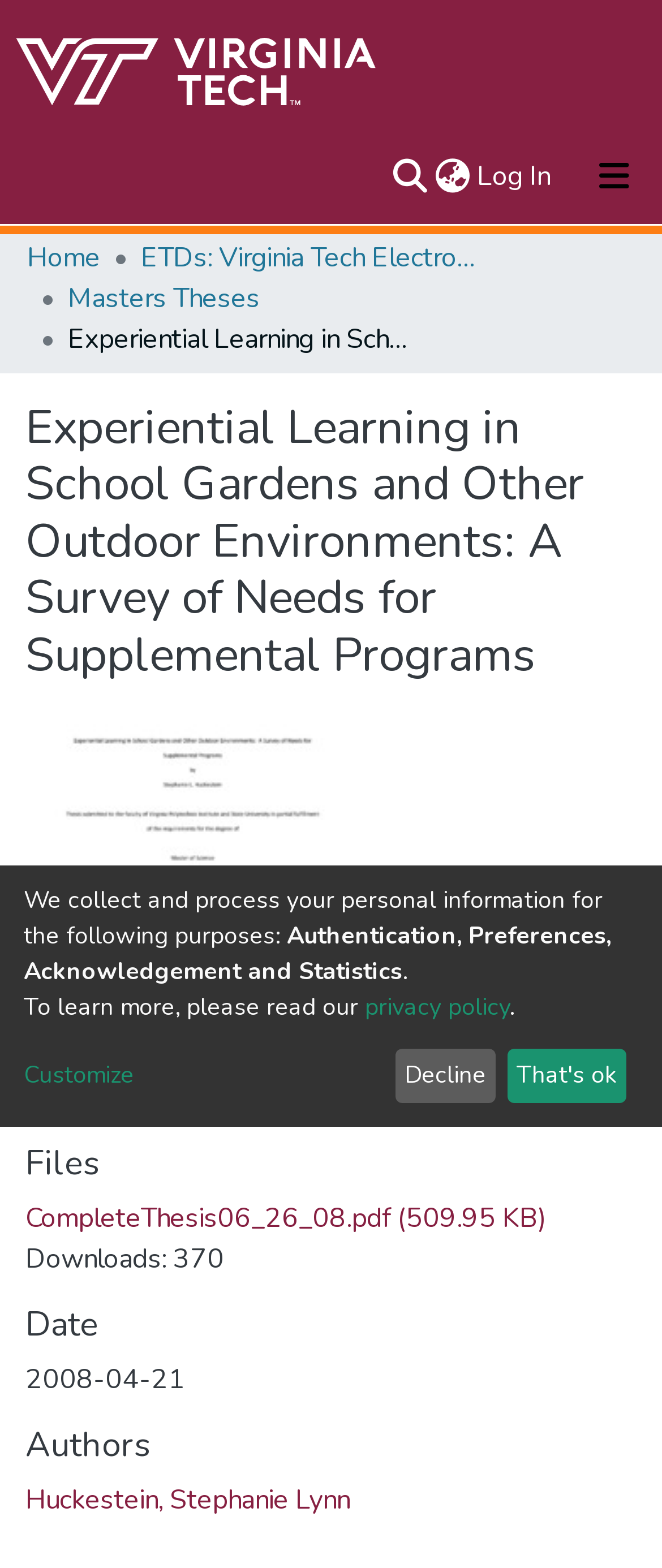Given the element description aria-label="Language switch" title="Language switch", predict the bounding box coordinates for the UI element in the webpage screenshot. The format should be (top-left x, top-left y, bottom-right x, bottom-right y), and the values should be between 0 and 1.

[0.651, 0.1, 0.715, 0.126]